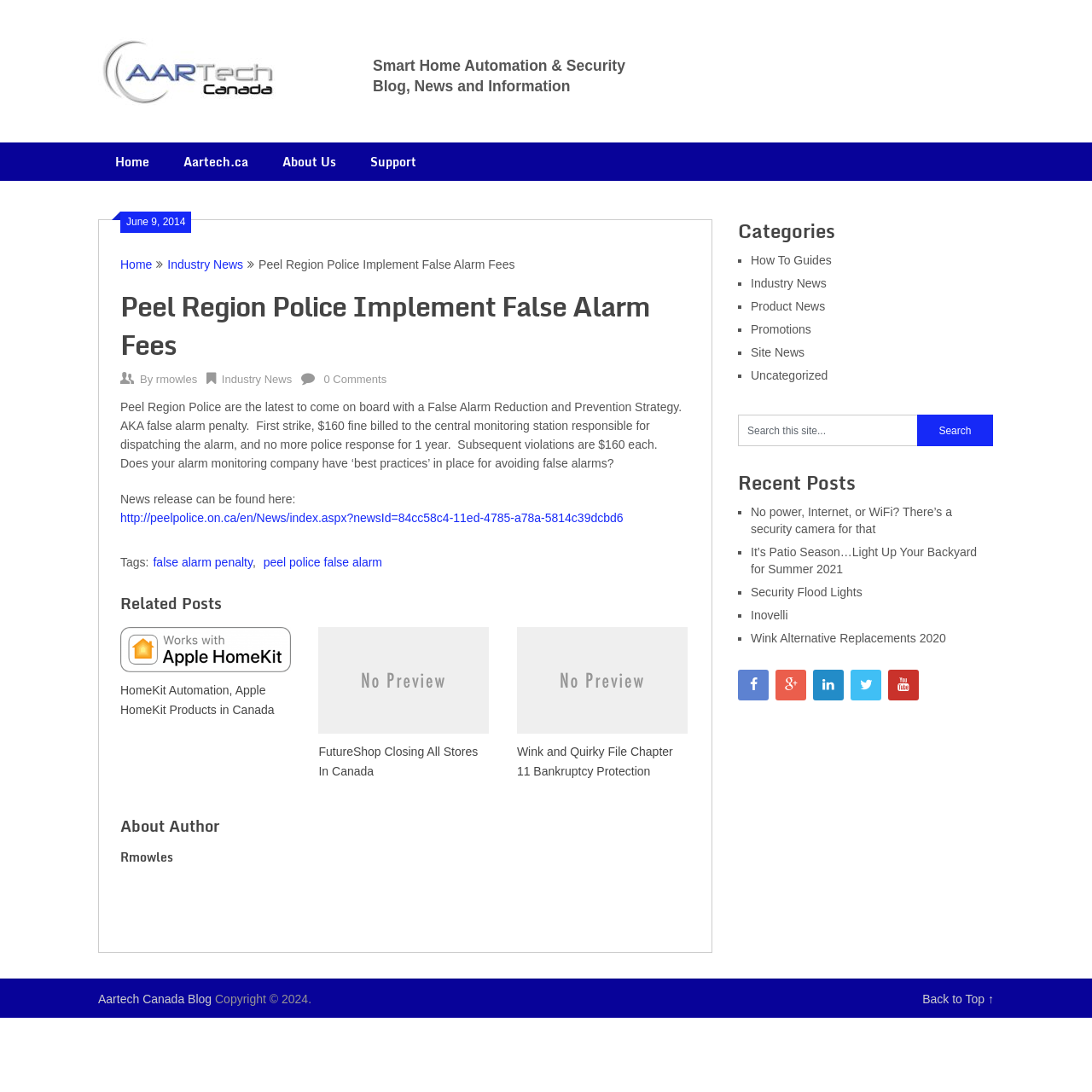Please identify the bounding box coordinates of the element's region that needs to be clicked to fulfill the following instruction: "Search the blog". The bounding box coordinates should consist of four float numbers between 0 and 1, i.e., [left, top, right, bottom].

None